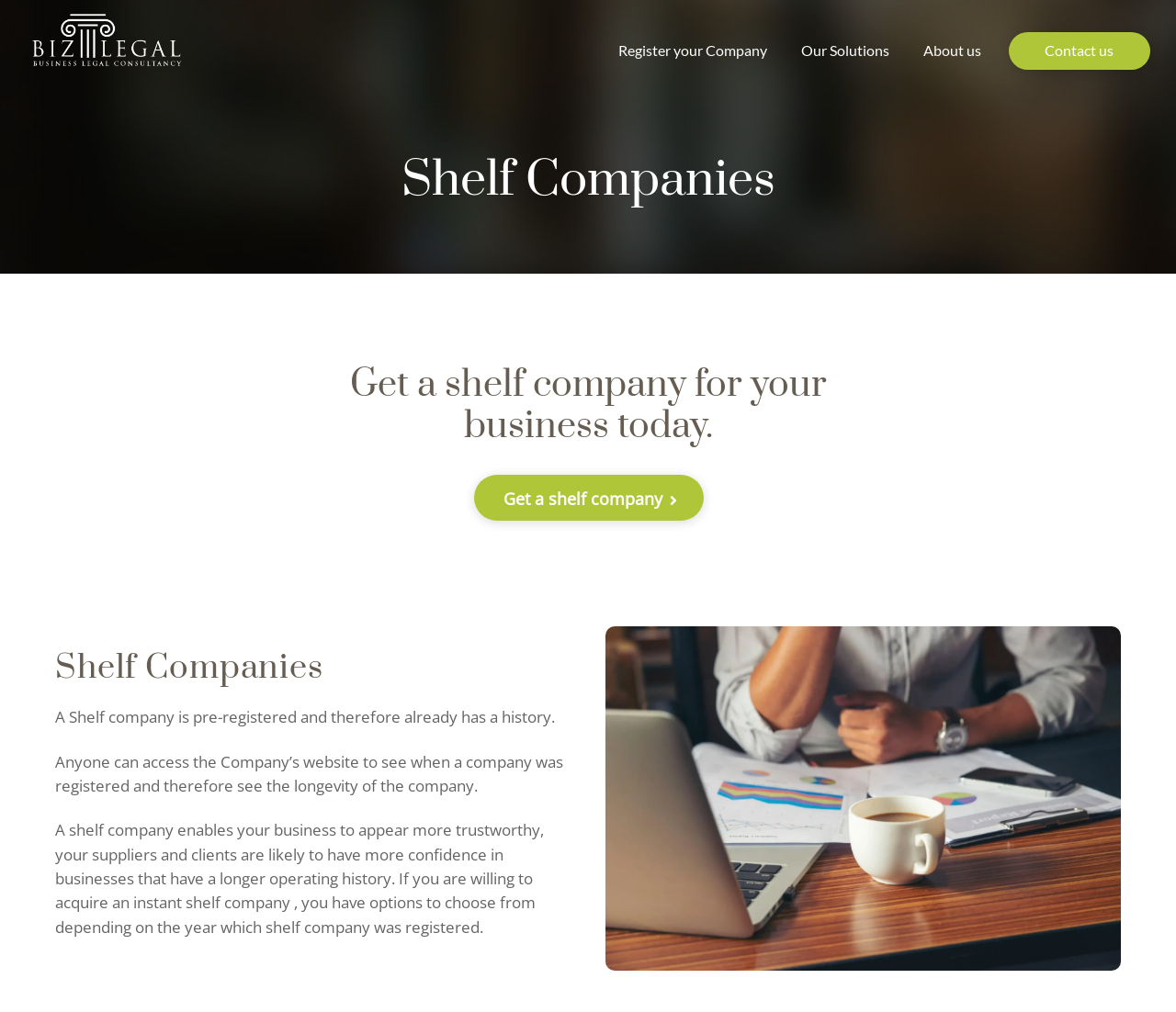What is a shelf company?
Provide a detailed answer to the question, using the image to inform your response.

Based on the webpage, a shelf company is defined as a pre-registered company, which means it already has a history. This is stated in the StaticText element 'A Shelf company is pre-registered and therefore already has a history.'